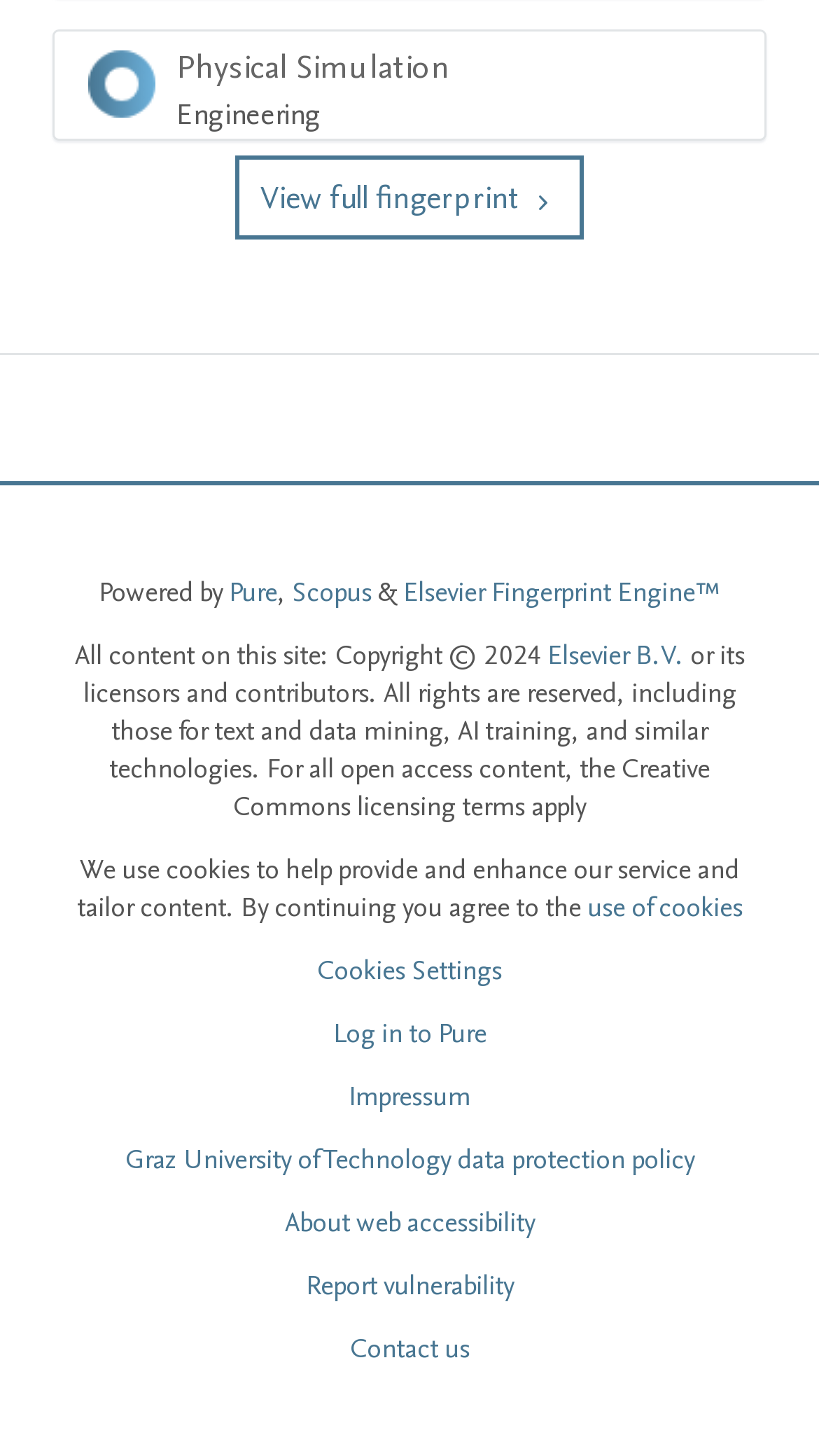For the following element description, predict the bounding box coordinates in the format (top-left x, top-left y, bottom-right x, bottom-right y). All values should be floating point numbers between 0 and 1. Description: Cookies Settings

[0.387, 0.656, 0.613, 0.679]